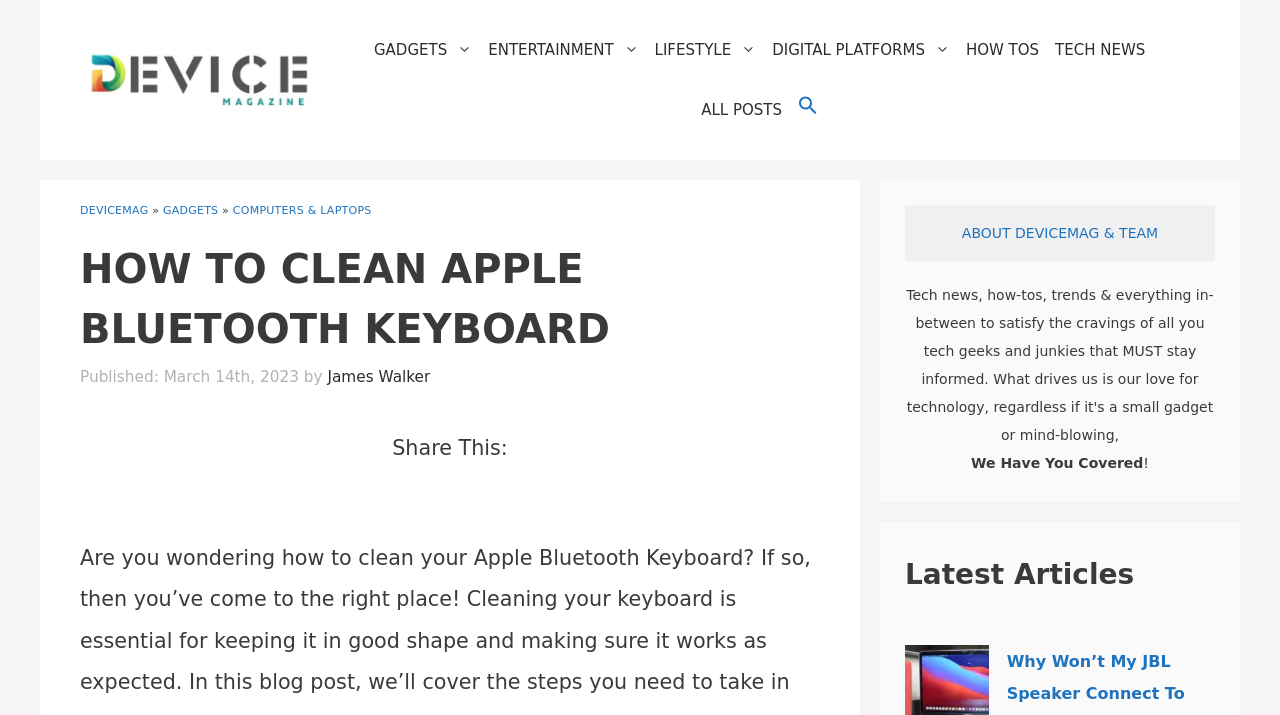Please find and report the bounding box coordinates of the element to click in order to perform the following action: "Click on the 'ABOUT DEVICEMAG & TEAM' link". The coordinates should be expressed as four float numbers between 0 and 1, in the format [left, top, right, bottom].

[0.751, 0.314, 0.905, 0.336]